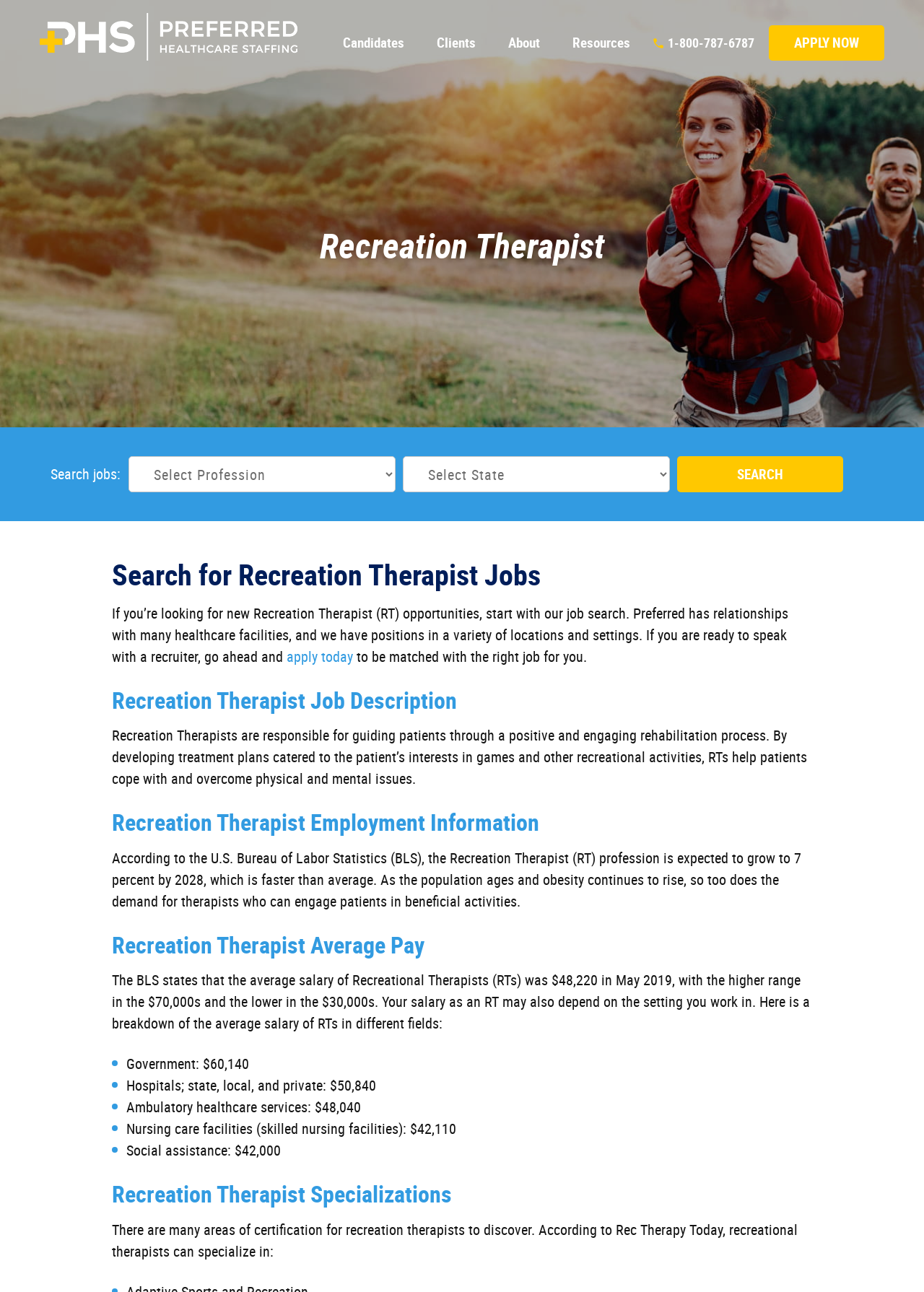Identify the bounding box coordinates of the clickable section necessary to follow the following instruction: "Call 1-800-787-6787". The coordinates should be presented as four float numbers from 0 to 1, i.e., [left, top, right, bottom].

[0.707, 0.026, 0.816, 0.041]